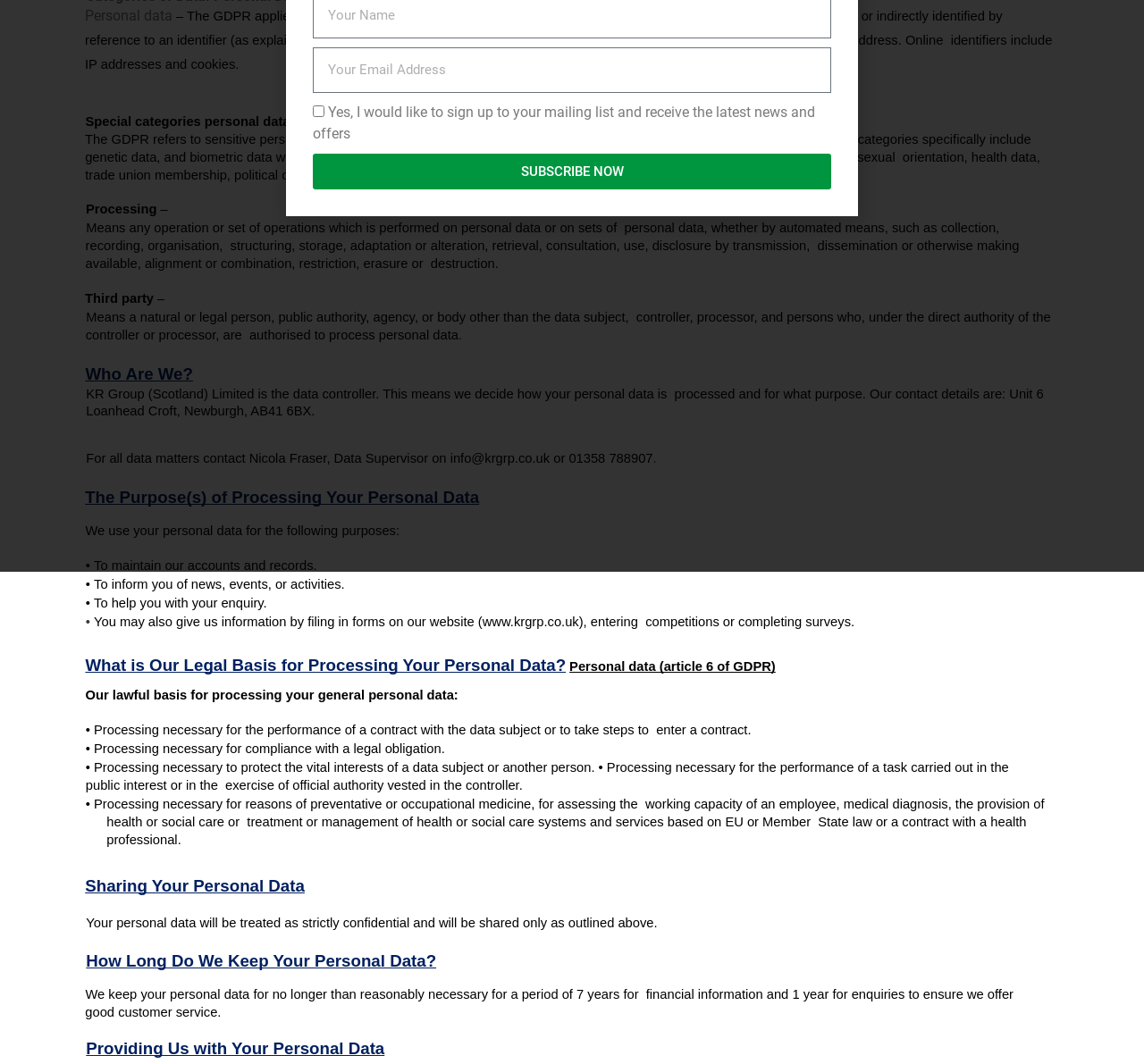Using floating point numbers between 0 and 1, provide the bounding box coordinates in the format (top-left x, top-left y, bottom-right x, bottom-right y). Locate the UI element described here: SUBSCRIBE NOW

[0.273, 0.144, 0.727, 0.178]